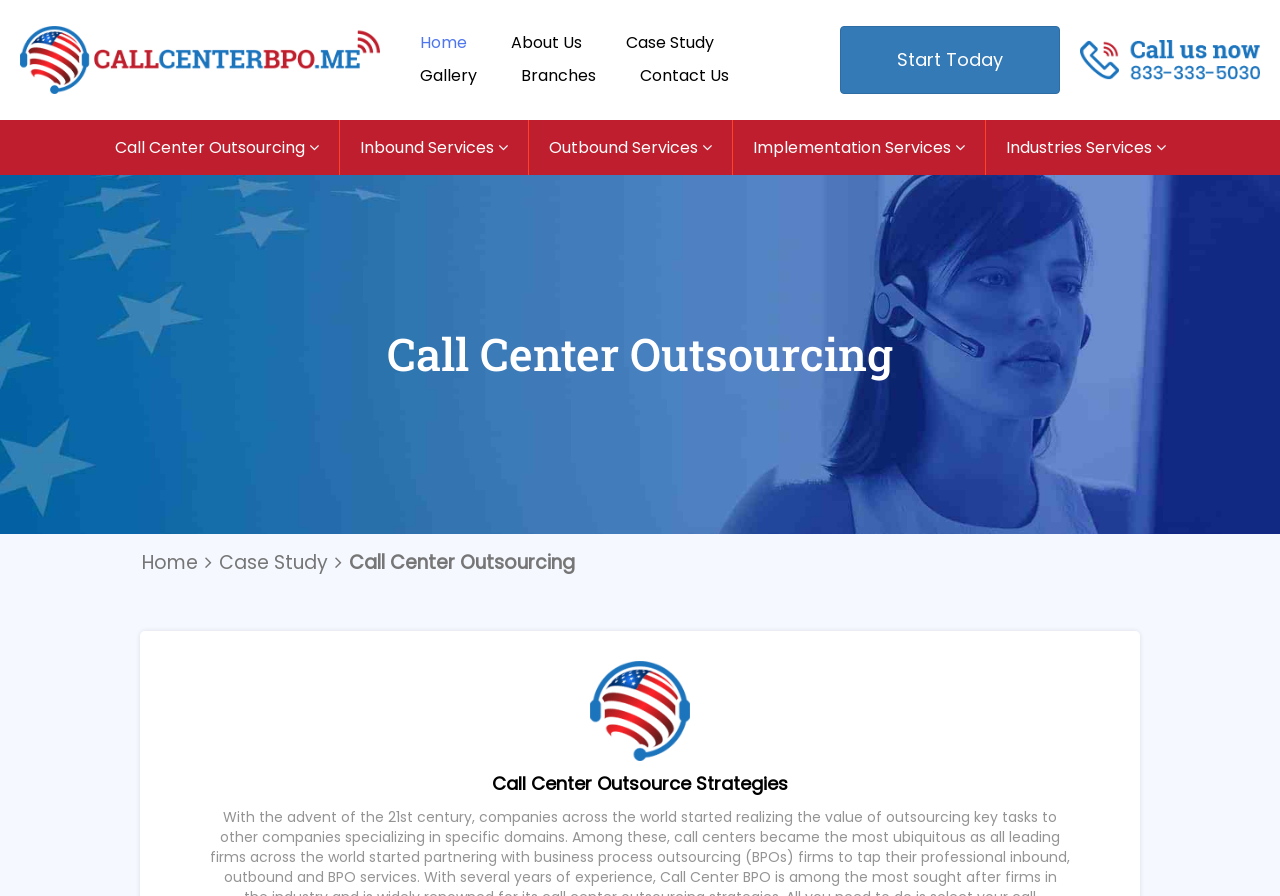Provide a brief response to the question below using one word or phrase:
What is the last service listed?

Industries Services